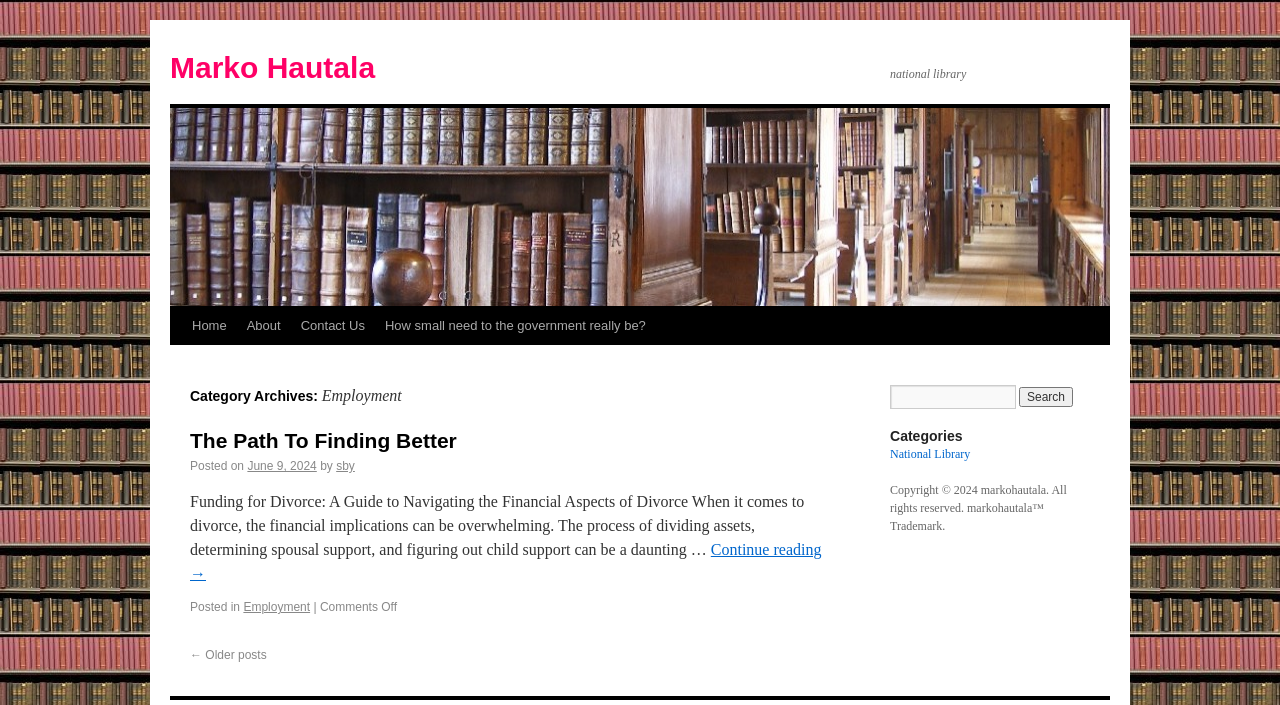Identify the headline of the webpage and generate its text content.

Category Archives: Employment